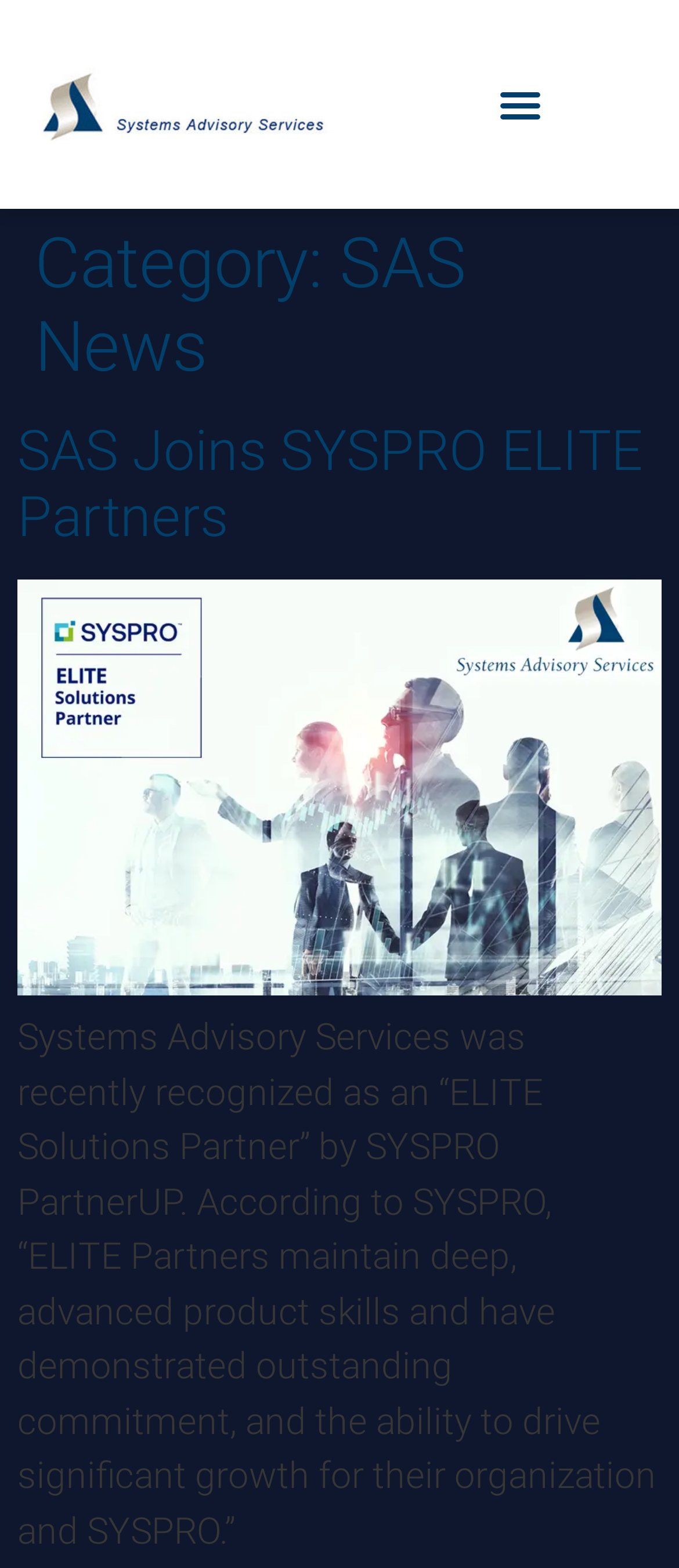Answer the question using only one word or a concise phrase: What is the recognition received by Systems Advisory Services?

ELITE Solutions Partner